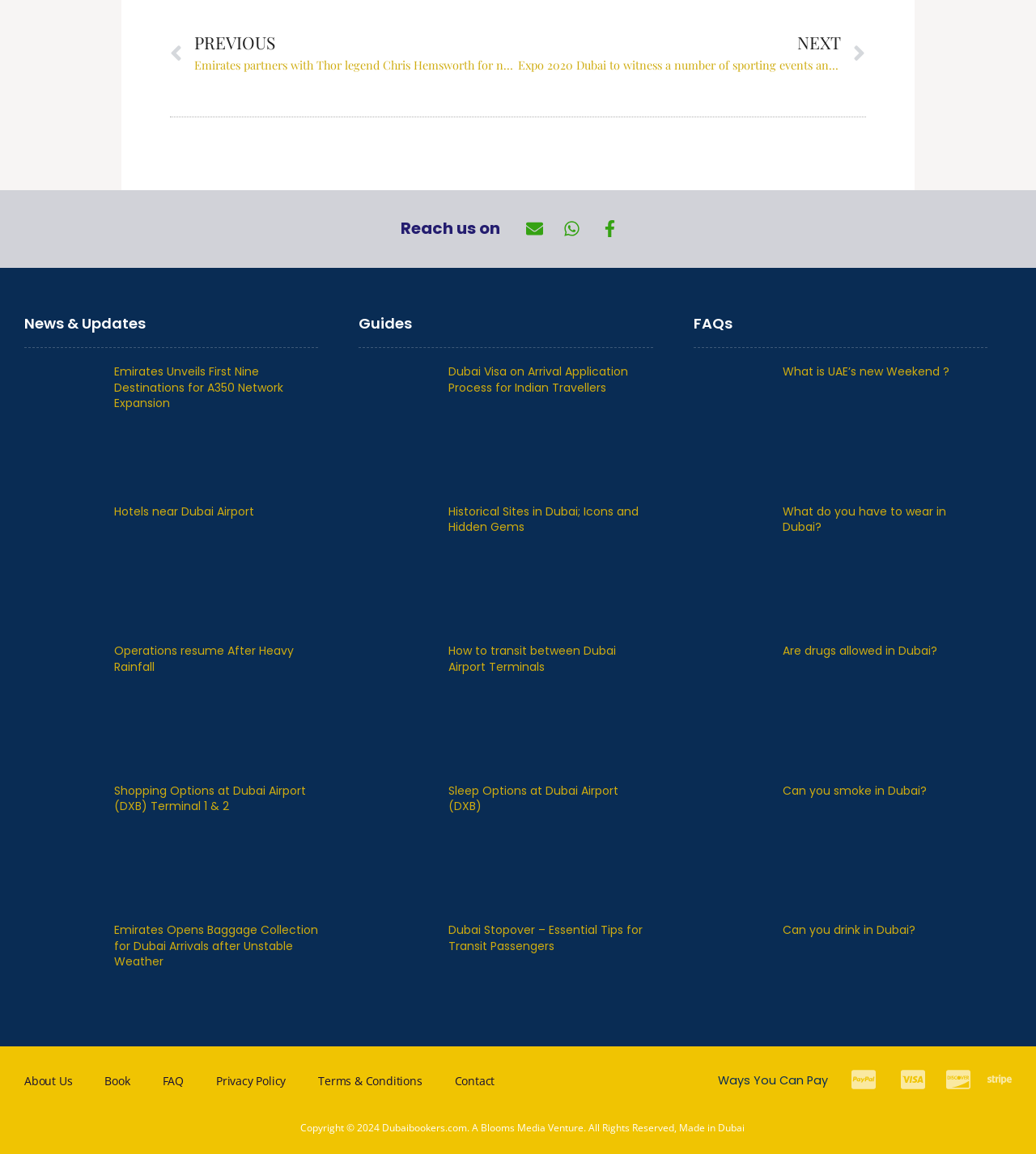Find the bounding box of the UI element described as follows: "Hotels near Dubai Airport".

[0.11, 0.436, 0.245, 0.45]